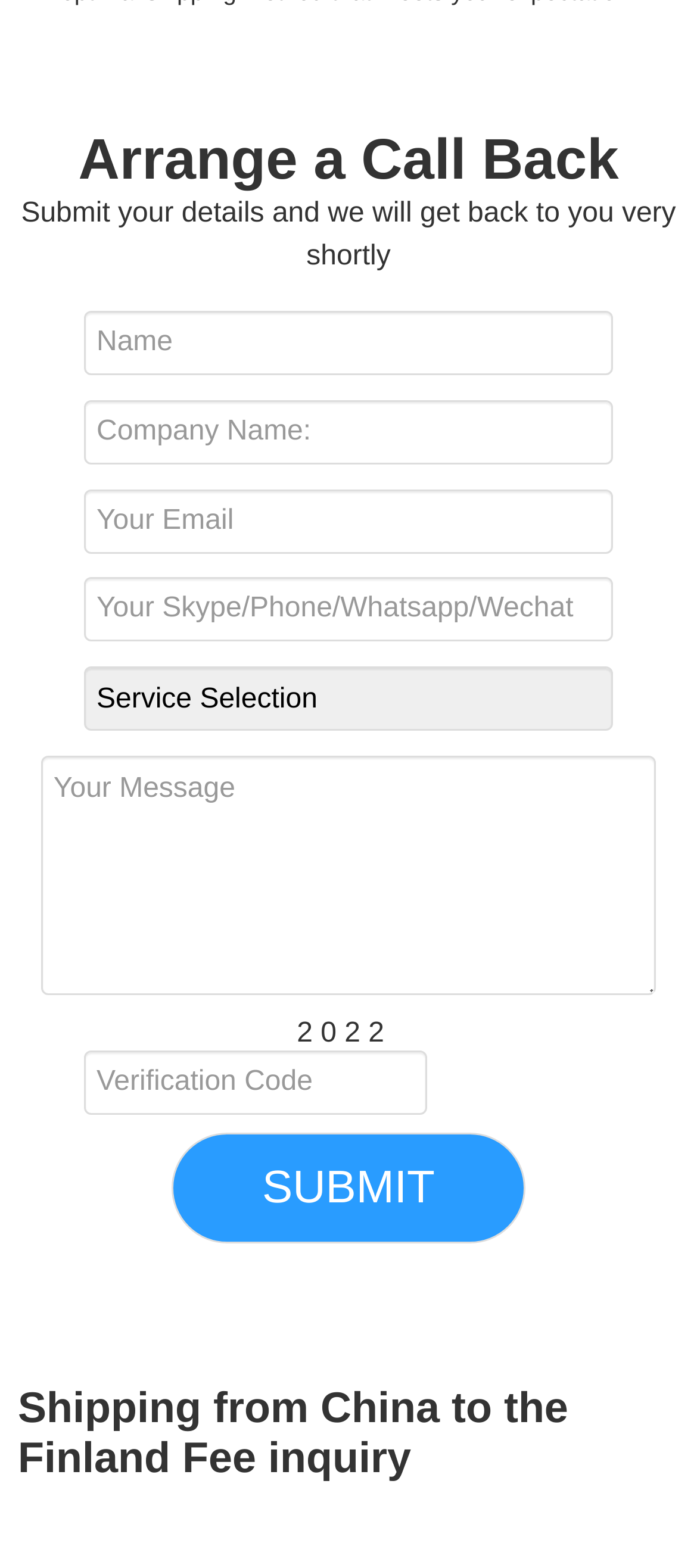Please locate the bounding box coordinates of the element that should be clicked to achieve the given instruction: "Select an option from the dropdown".

[0.121, 0.425, 0.879, 0.466]